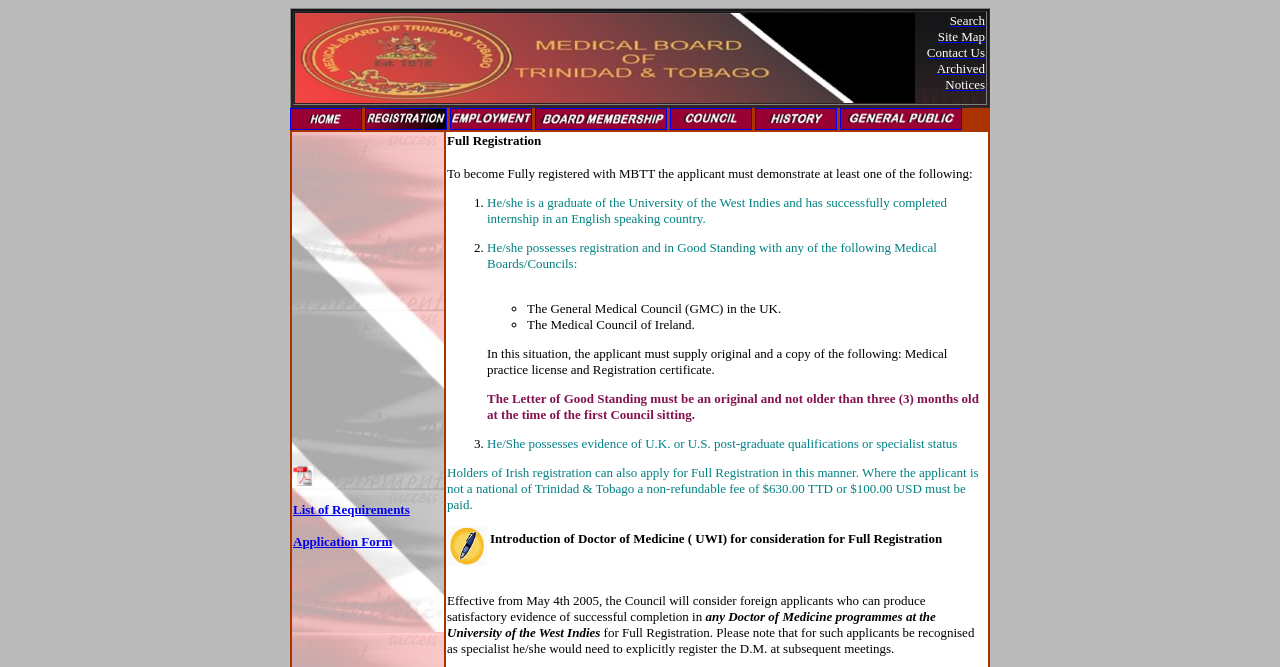Identify the bounding box of the UI component described as: "Search".

[0.742, 0.016, 0.77, 0.042]